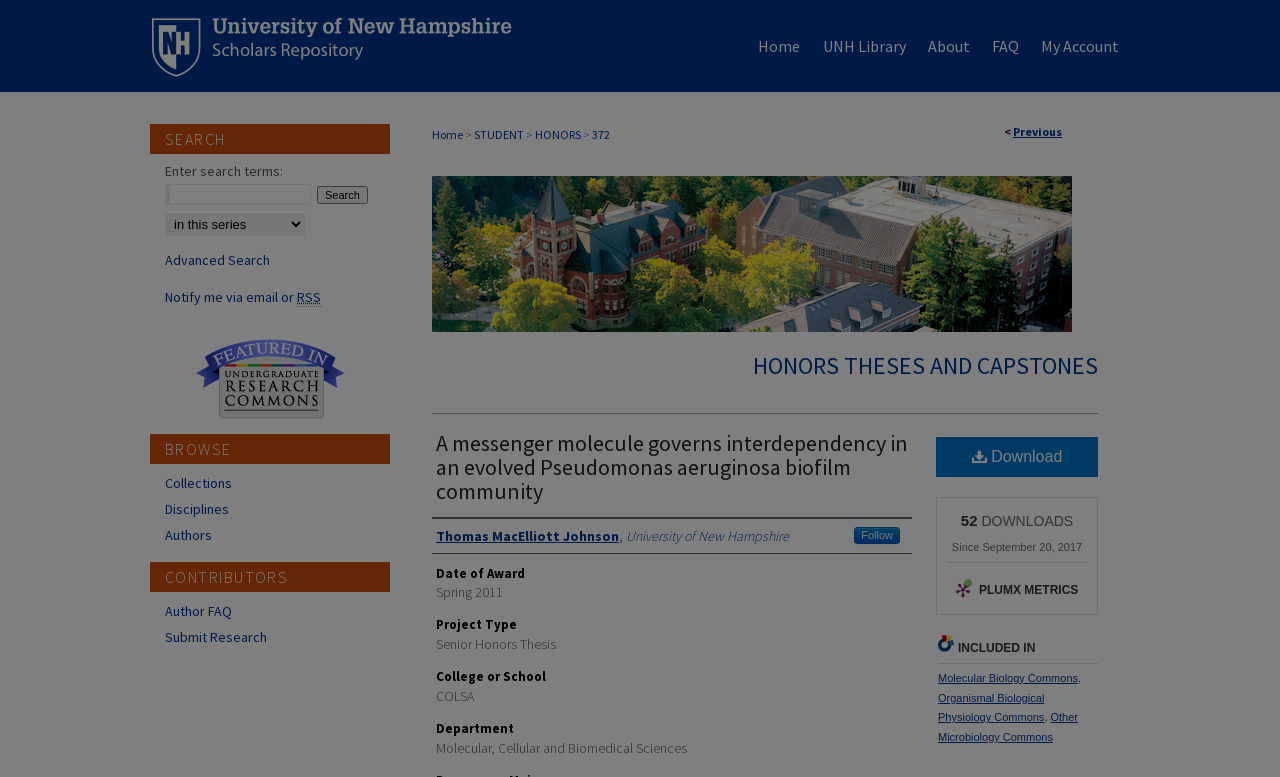Who is the author of the thesis?
Please provide a detailed answer to the question.

I found the author's name by looking at the link element with the text 'Thomas MacElliott Johnson, University of New Hampshire' which is located below the title of the thesis.